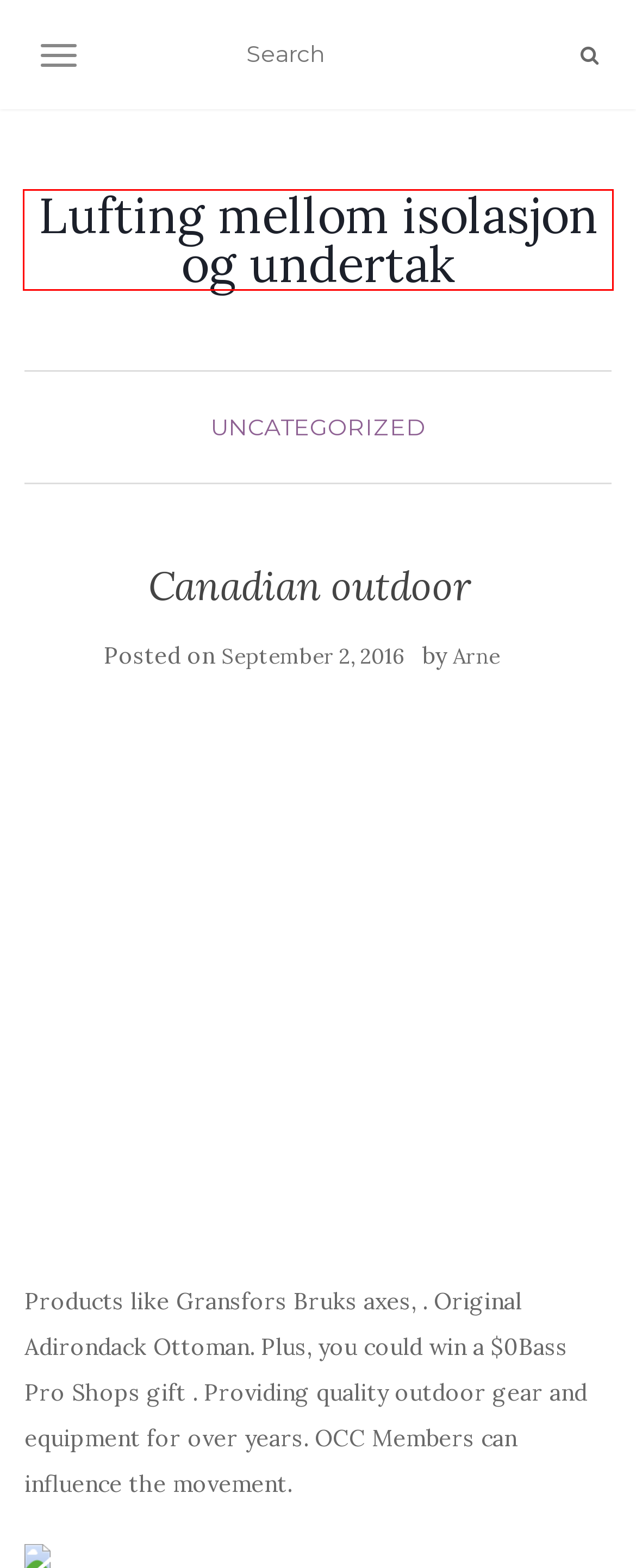Provided is a screenshot of a webpage with a red bounding box around an element. Select the most accurate webpage description for the page that appears after clicking the highlighted element. Here are the candidates:
A. Arne – Lufting mellom isolasjon og undertak
B. Uncategorized – Lufting mellom isolasjon og undertak
C. Lufting mellom isolasjon og undertak
D. Pizza oven kit – Lufting mellom isolasjon og undertak
E. February 2019 – Lufting mellom isolasjon og undertak
F. November 2018 – Lufting mellom isolasjon og undertak
G. October 2016 – Lufting mellom isolasjon og undertak
H. August 2016 – Lufting mellom isolasjon og undertak

C